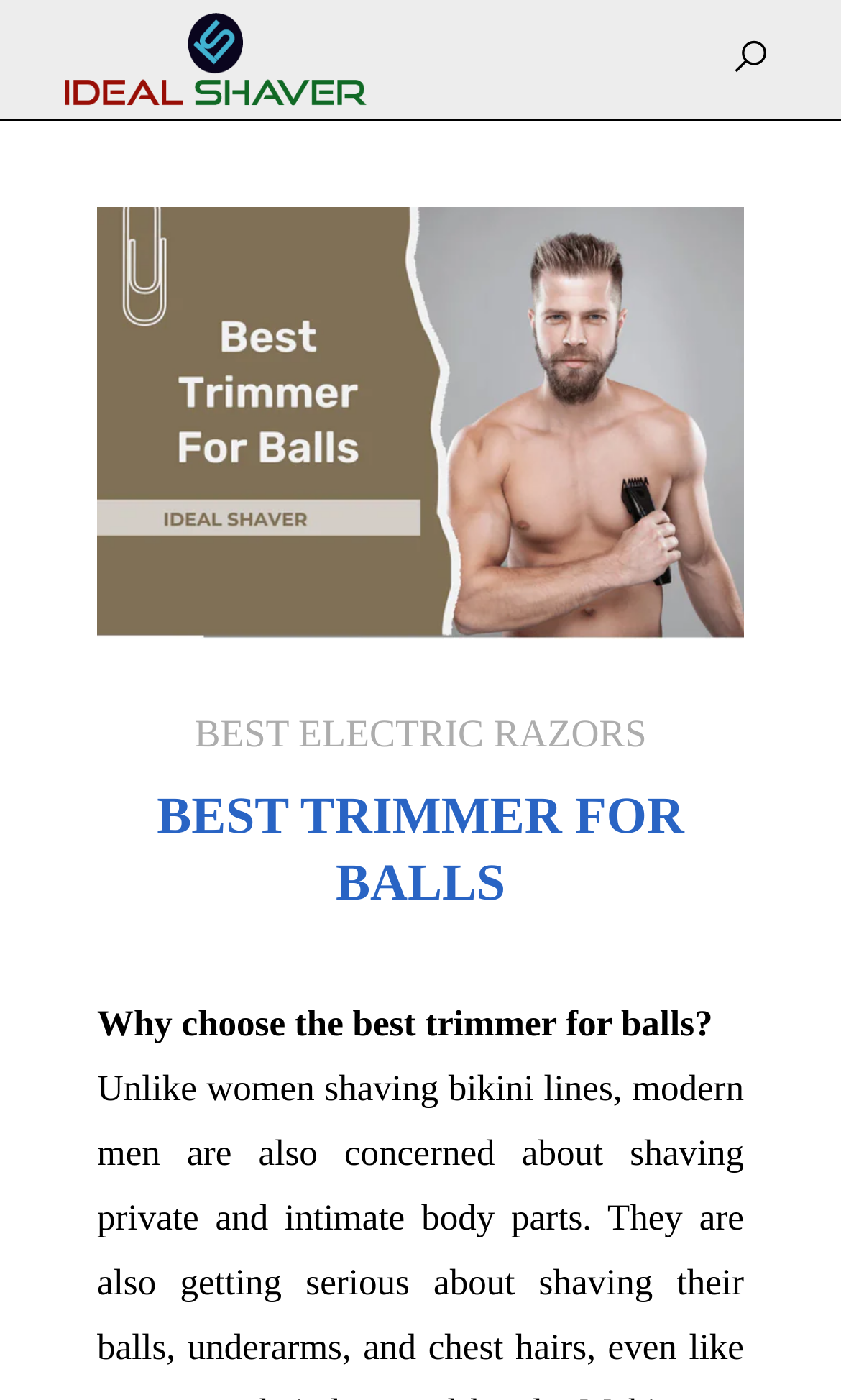What is the purpose of the 'IDEAL SHAVER' link?
Using the visual information, answer the question in a single word or phrase.

To redirect to a shaver product